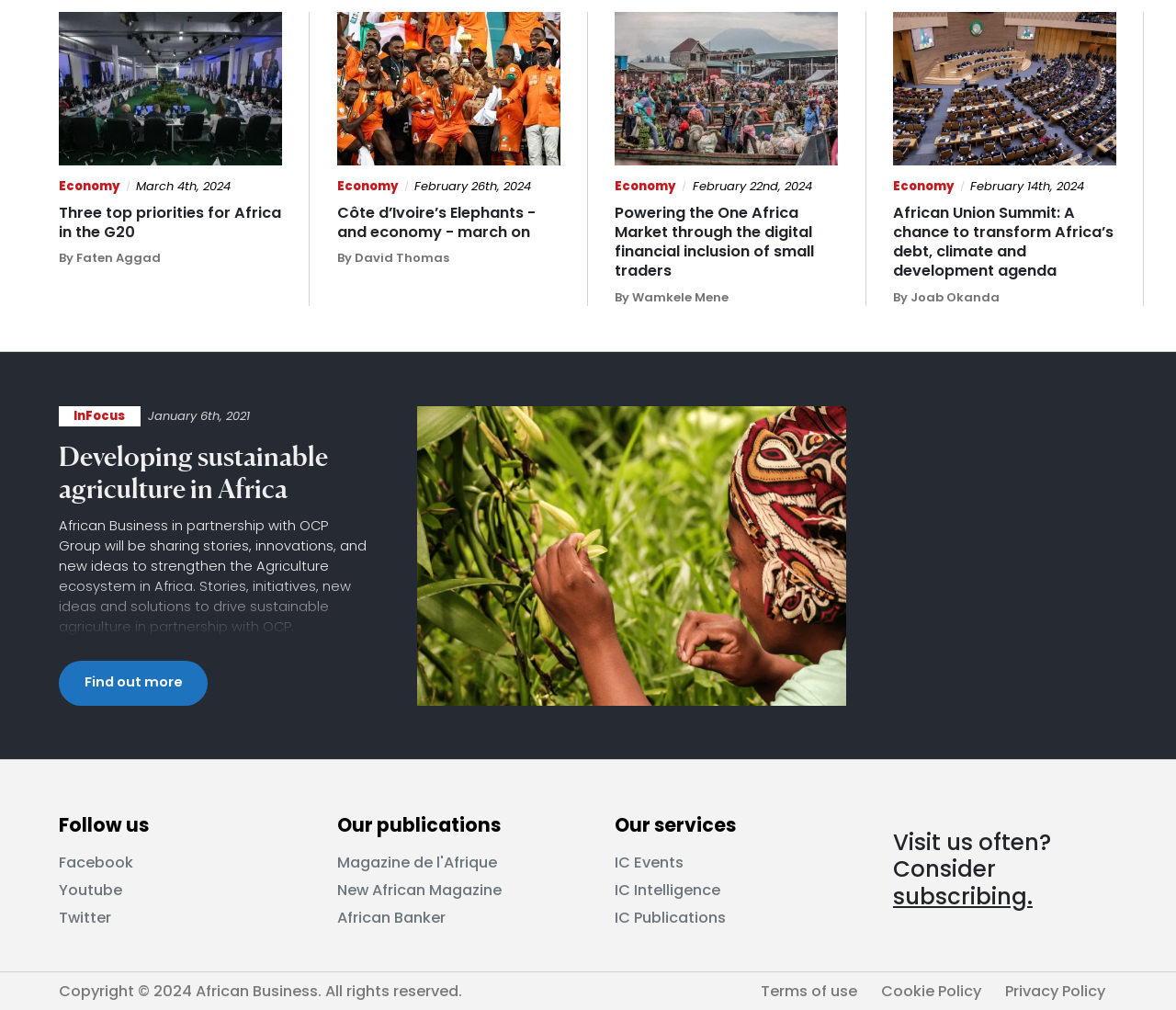Based on the provided description, "Library Staff and Welcome", find the bounding box of the corresponding UI element in the screenshot.

None